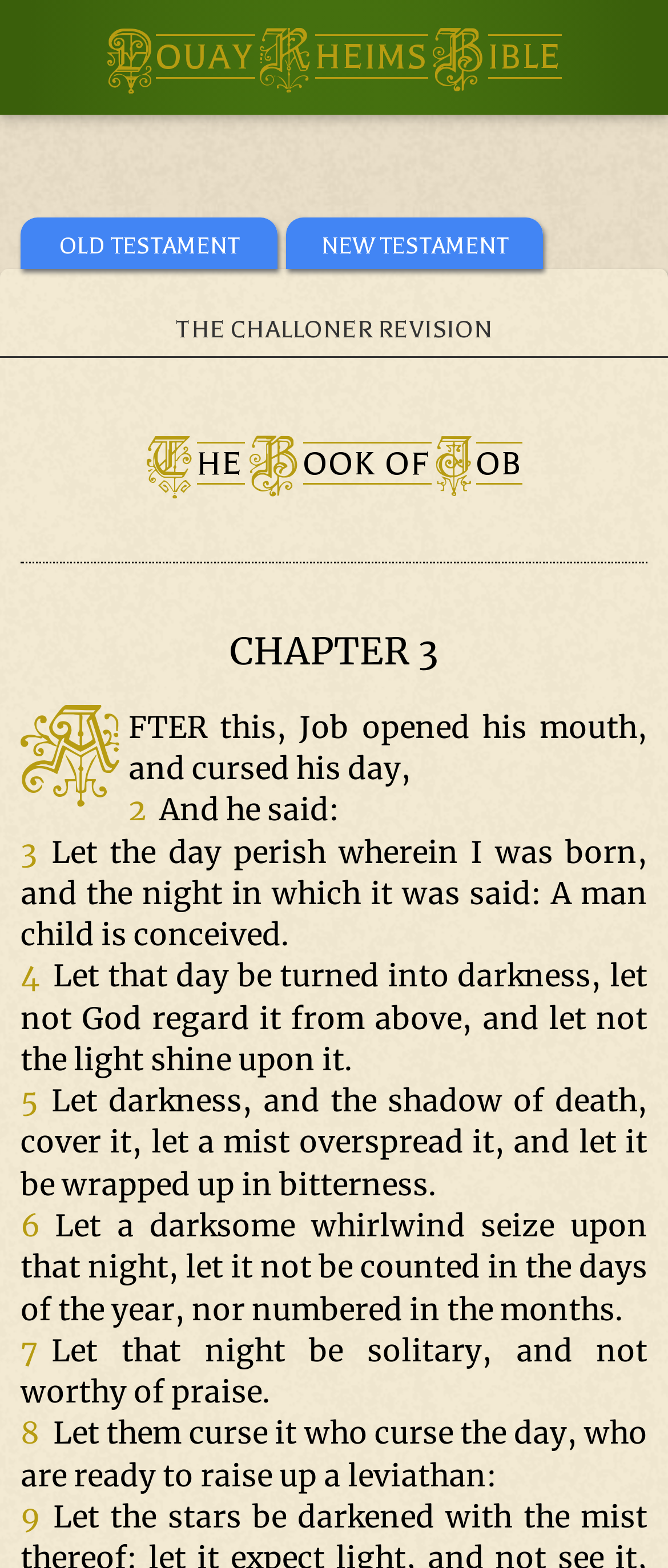What is the first word of the verse?
Using the visual information, answer the question in a single word or phrase.

AFTER